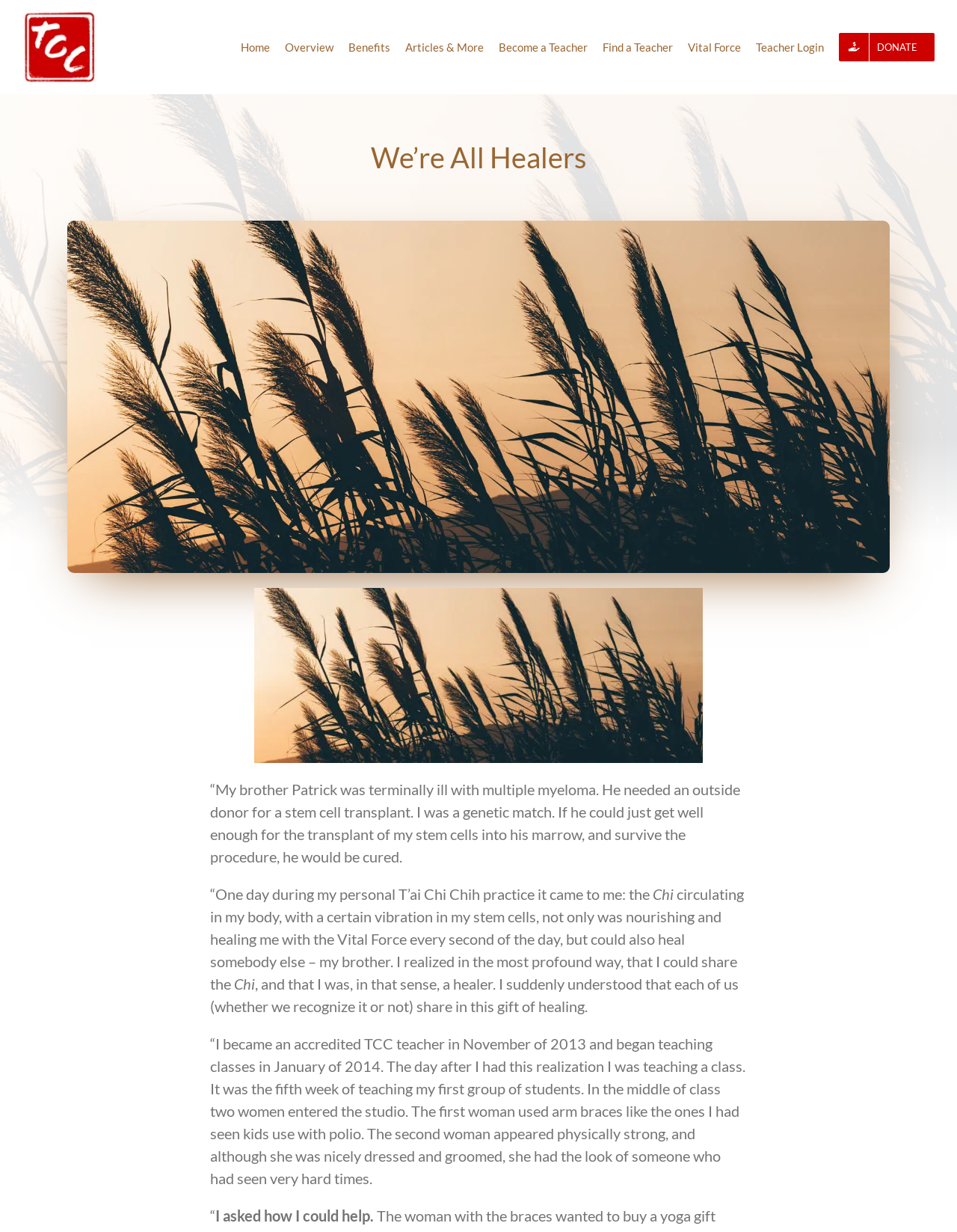Pinpoint the bounding box coordinates of the element you need to click to execute the following instruction: "Click the Tai Chi Chih Logo". The bounding box should be represented by four float numbers between 0 and 1, in the format [left, top, right, bottom].

[0.023, 0.007, 0.102, 0.021]